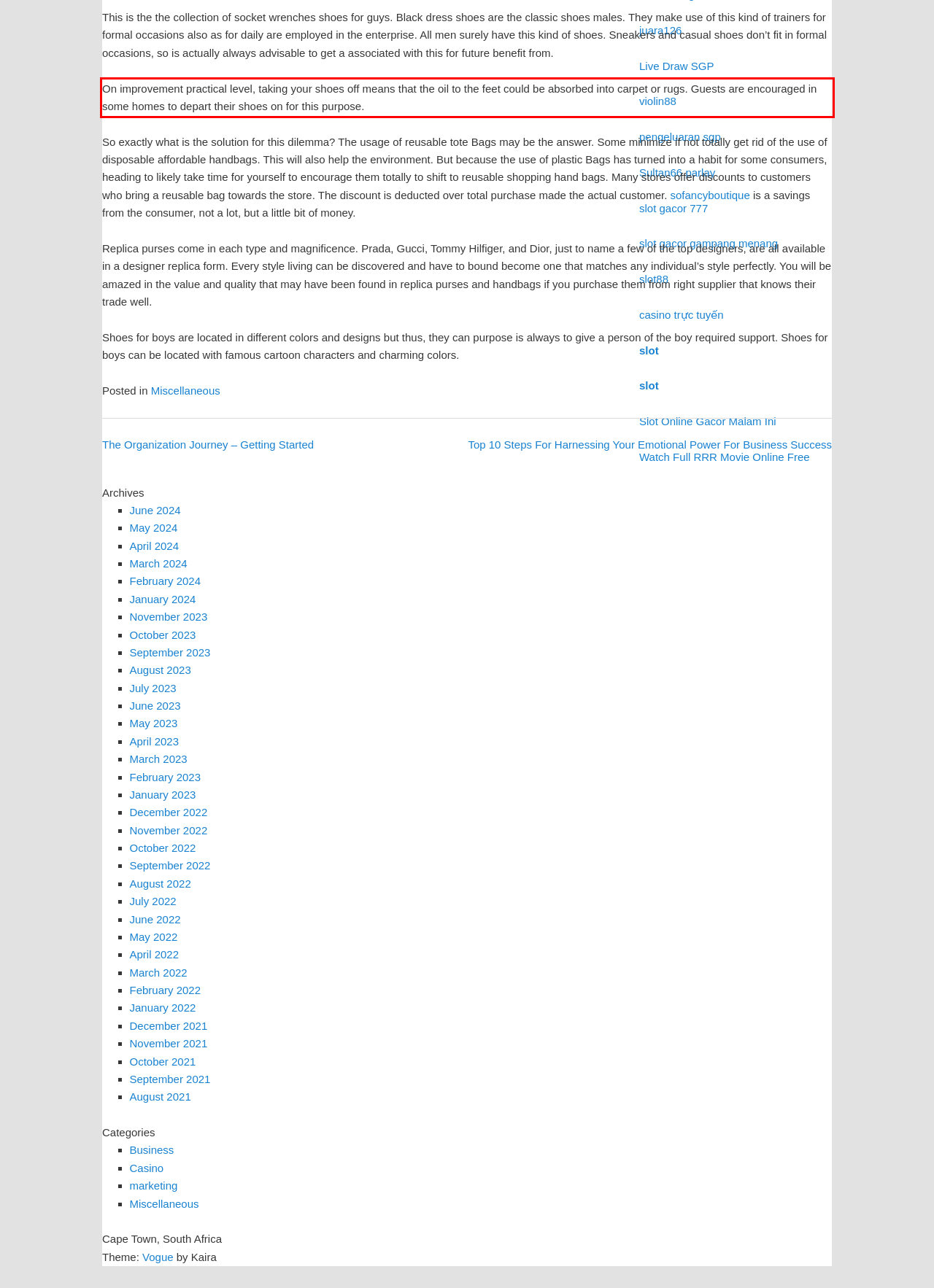Given a screenshot of a webpage containing a red rectangle bounding box, extract and provide the text content found within the red bounding box.

On improvement practical level, taking your shoes off means that the oil to the feet could be absorbed into carpet or rugs. Guests are encouraged in some homes to depart their shoes on for this purpose.